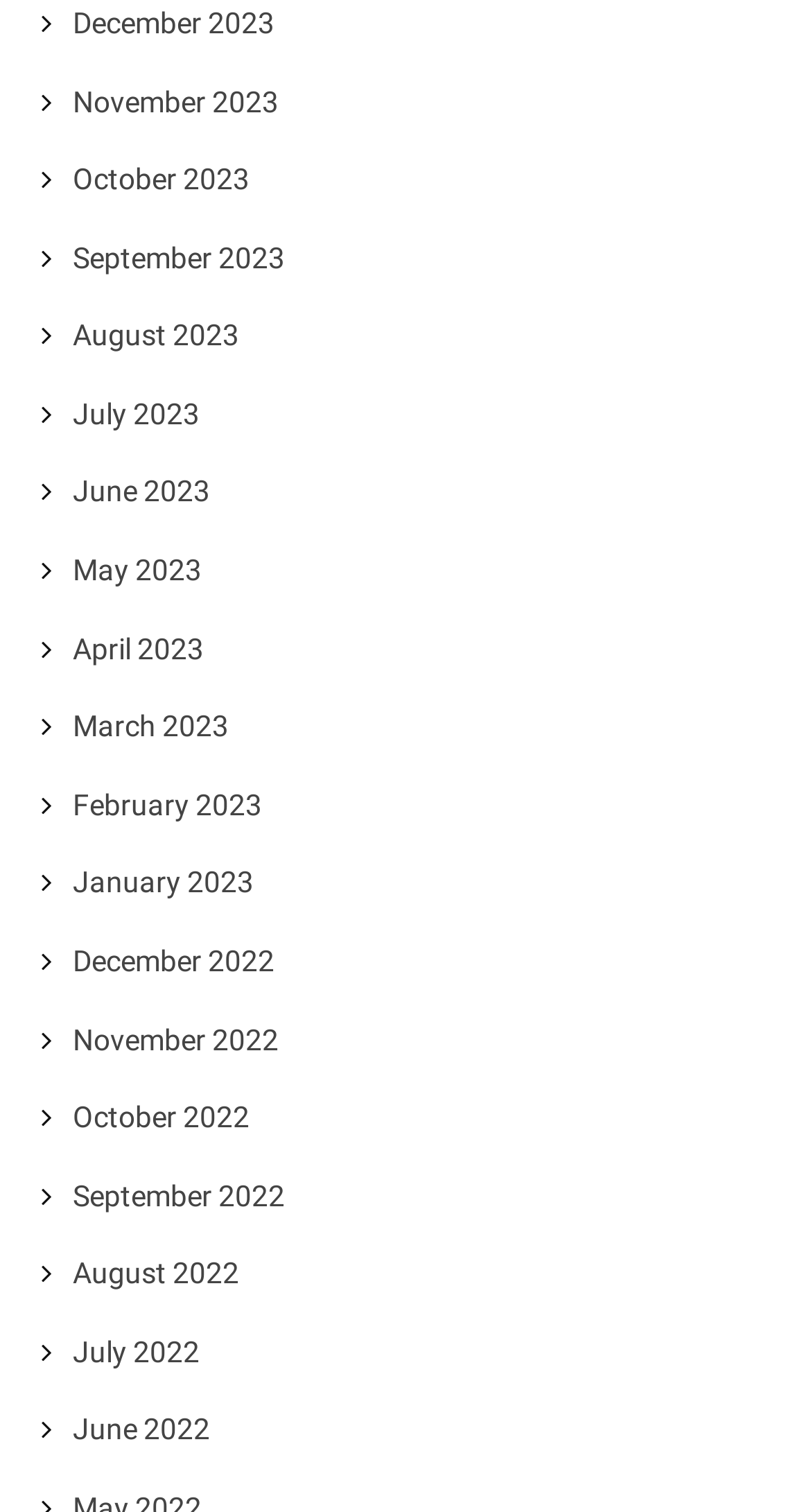Give a concise answer of one word or phrase to the question: 
Are the links sorted in ascending or descending order?

Descending